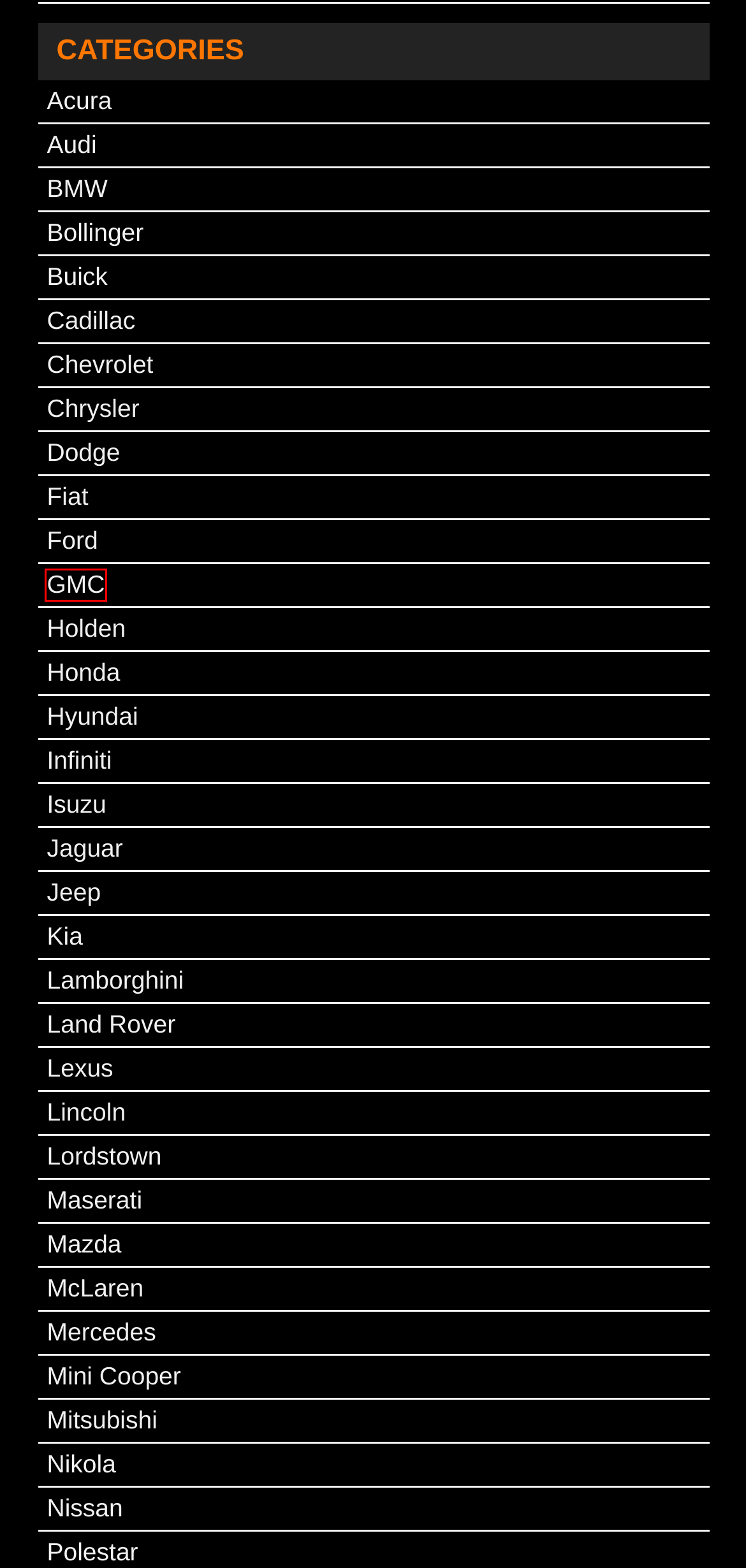Examine the screenshot of a webpage with a red bounding box around an element. Then, select the webpage description that best represents the new page after clicking the highlighted element. Here are the descriptions:
A. Polestar - hosteriadeinumeriprimi.com
B. Buick - hosteriadeinumeriprimi.com
C. Dodge - hosteriadeinumeriprimi.com
D. Acura - hosteriadeinumeriprimi.com
E. GMC - hosteriadeinumeriprimi.com
F. Fiat - hosteriadeinumeriprimi.com
G. Cadillac - hosteriadeinumeriprimi.com
H. Bollinger - hosteriadeinumeriprimi.com

E